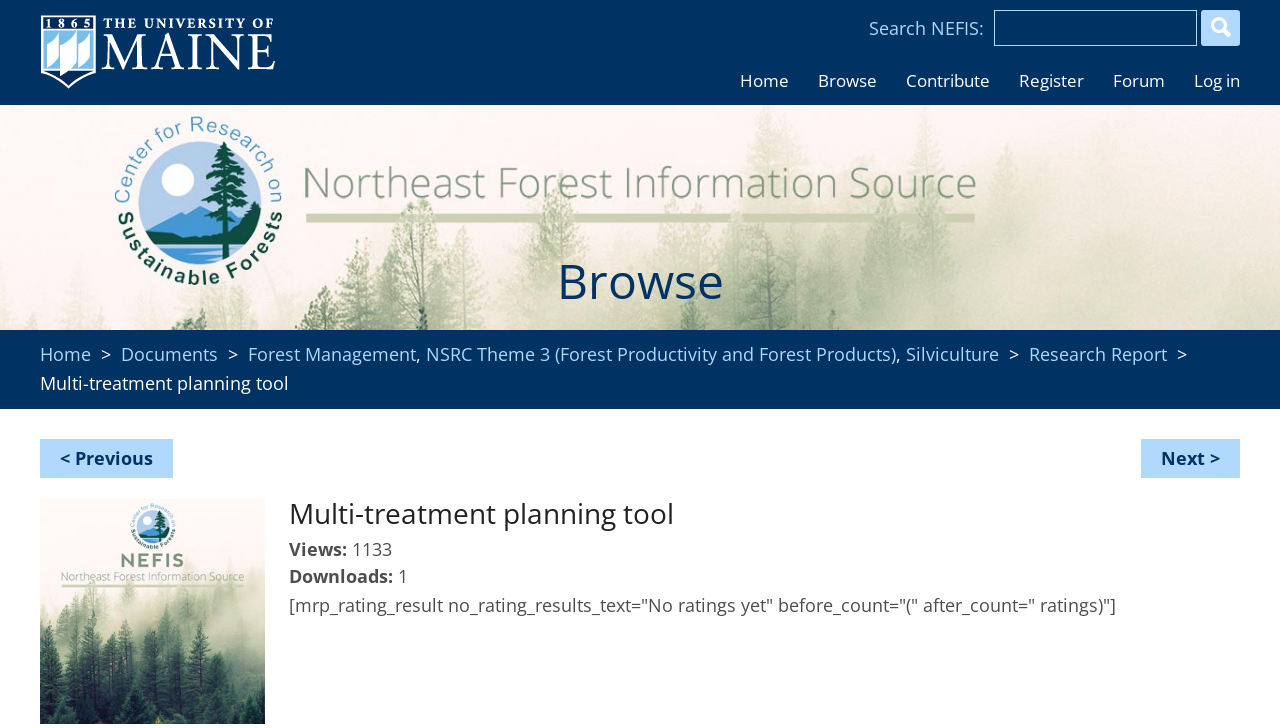Detail the various sections and features present on the webpage.

The webpage is about the "Multi-treatment planning tool" from the University of Maine. At the top left corner, there is a link to the University of Maine, accompanied by an image of the university's logo. On the top right corner, there is a search bar with a search button. 

Below the search bar, there is a navigation menu with links to "Home", "Browse", "Contribute", "Register", "Forum", and "Log in". 

On the left side of the page, there is a link to the "Center for Research on Sustainable Forests". 

The main content of the page is divided into two sections. The top section has a heading "Browse" and contains links to various categories, including "Documents", "Forest Management", "NSRC Theme 3 (Forest Productivity and Forest Products)", "Silviculture", and "Research Report". 

The bottom section has a heading "Multi-treatment planning tool" and contains information about the tool, including the number of views (1133) and downloads. There is also a rating system, but no ratings have been submitted yet. 

At the bottom of the page, there are navigation buttons to move to the previous or next page.